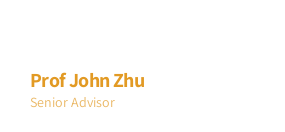Elaborate on the image with a comprehensive description.

The image features Professor John Zhu, a prominent Senior Advisor known for his expertise in advanced catalysis, gas adsorption, and fuel cell technology. With a specialization in direct carbon fuel cells and solid oxide fuel cells (SOFCs), Prof. Zhu's research is crucial for clean energy solutions. His current projects focus on scaling up direct carbon fuel cells and developing next-generation SOFCs, utilizing state-of-the-art facilities for fuel cell research. He plays a vital role in linking academic advancements with practical applications in the field of energy and environmental sustainability.